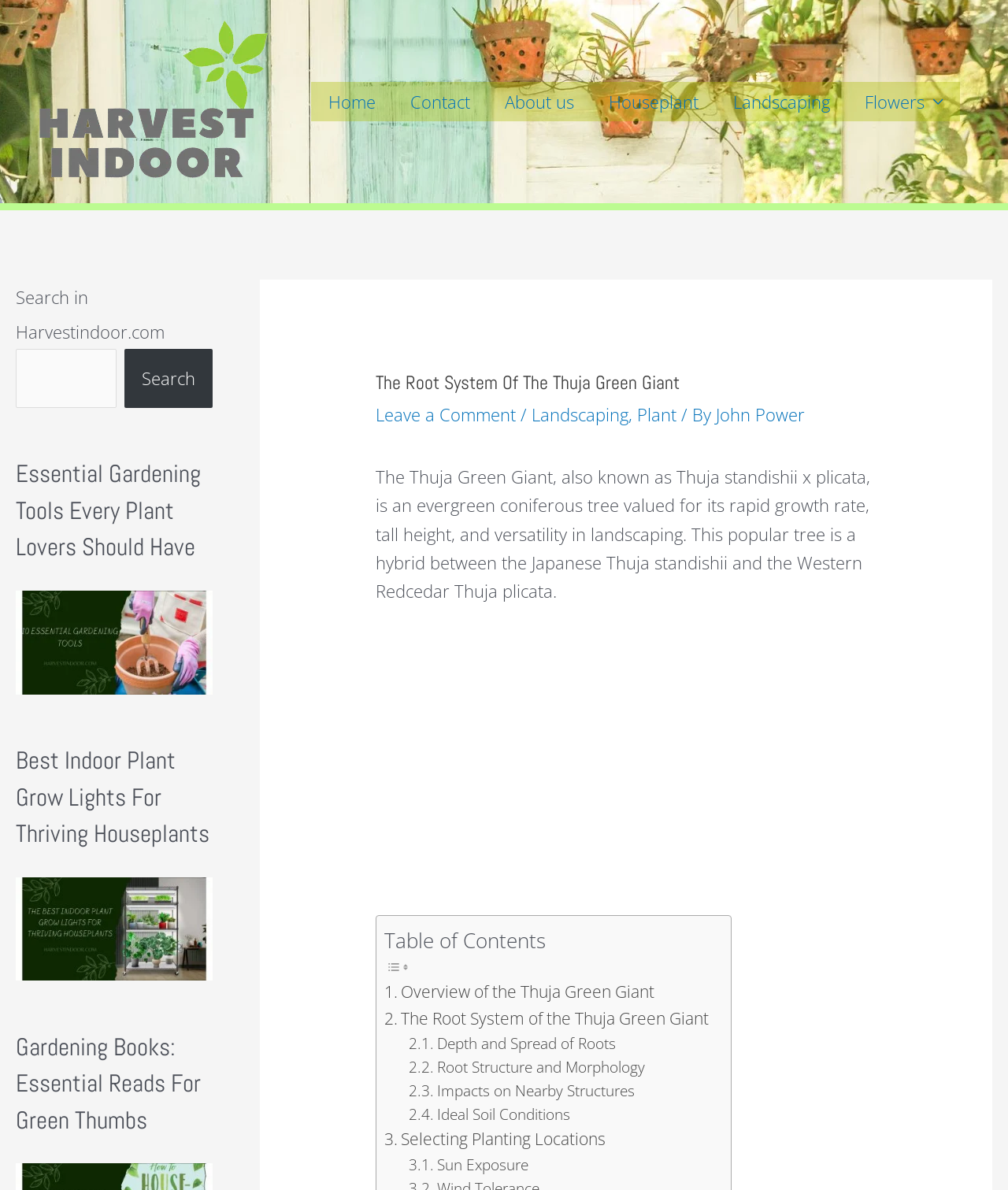Determine the bounding box coordinates for the clickable element to execute this instruction: "Click on 'Home' in the navigation menu". Provide the coordinates as four float numbers between 0 and 1, i.e., [left, top, right, bottom].

[0.309, 0.069, 0.39, 0.102]